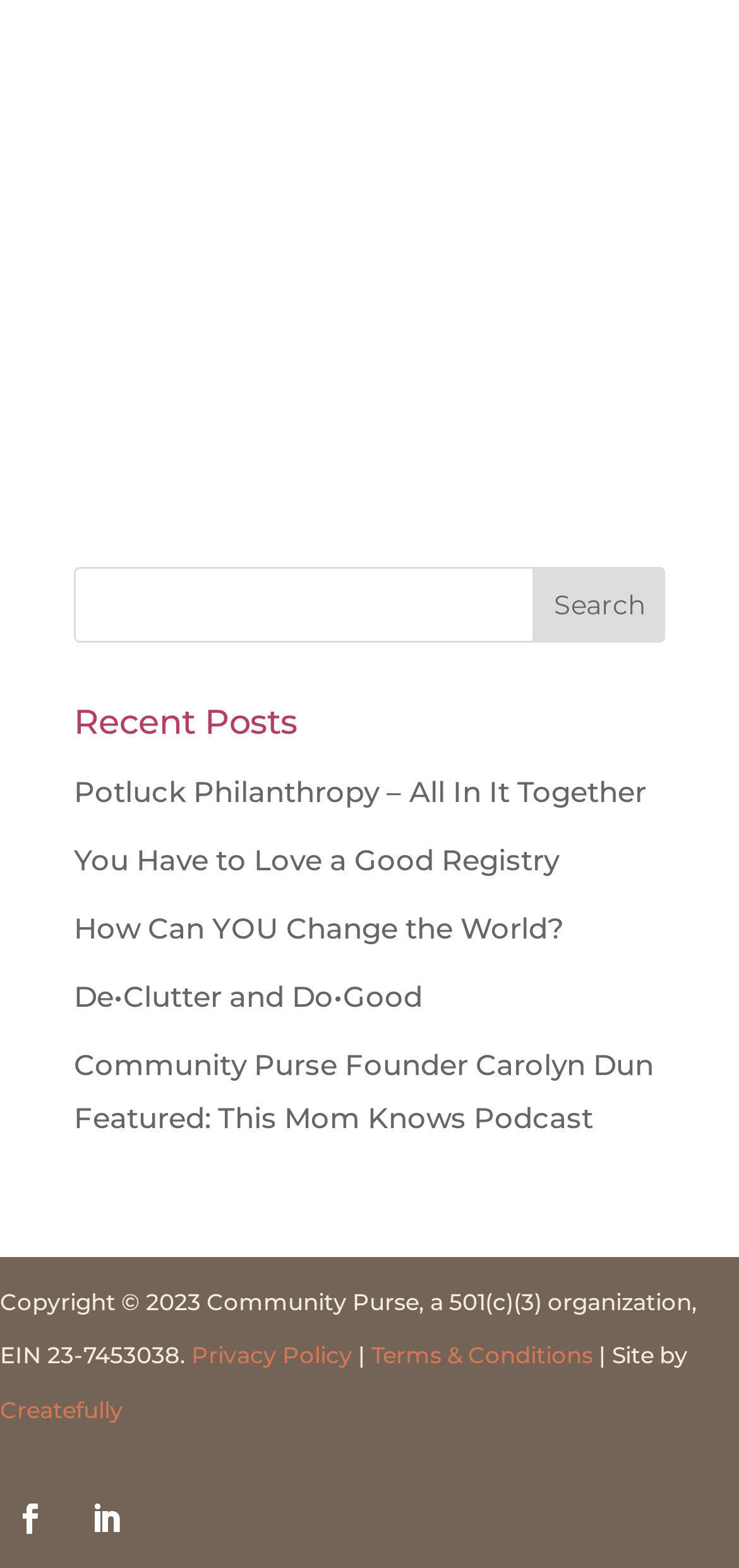What is the name of the company that created the website?
Look at the screenshot and give a one-word or phrase answer.

Createfully